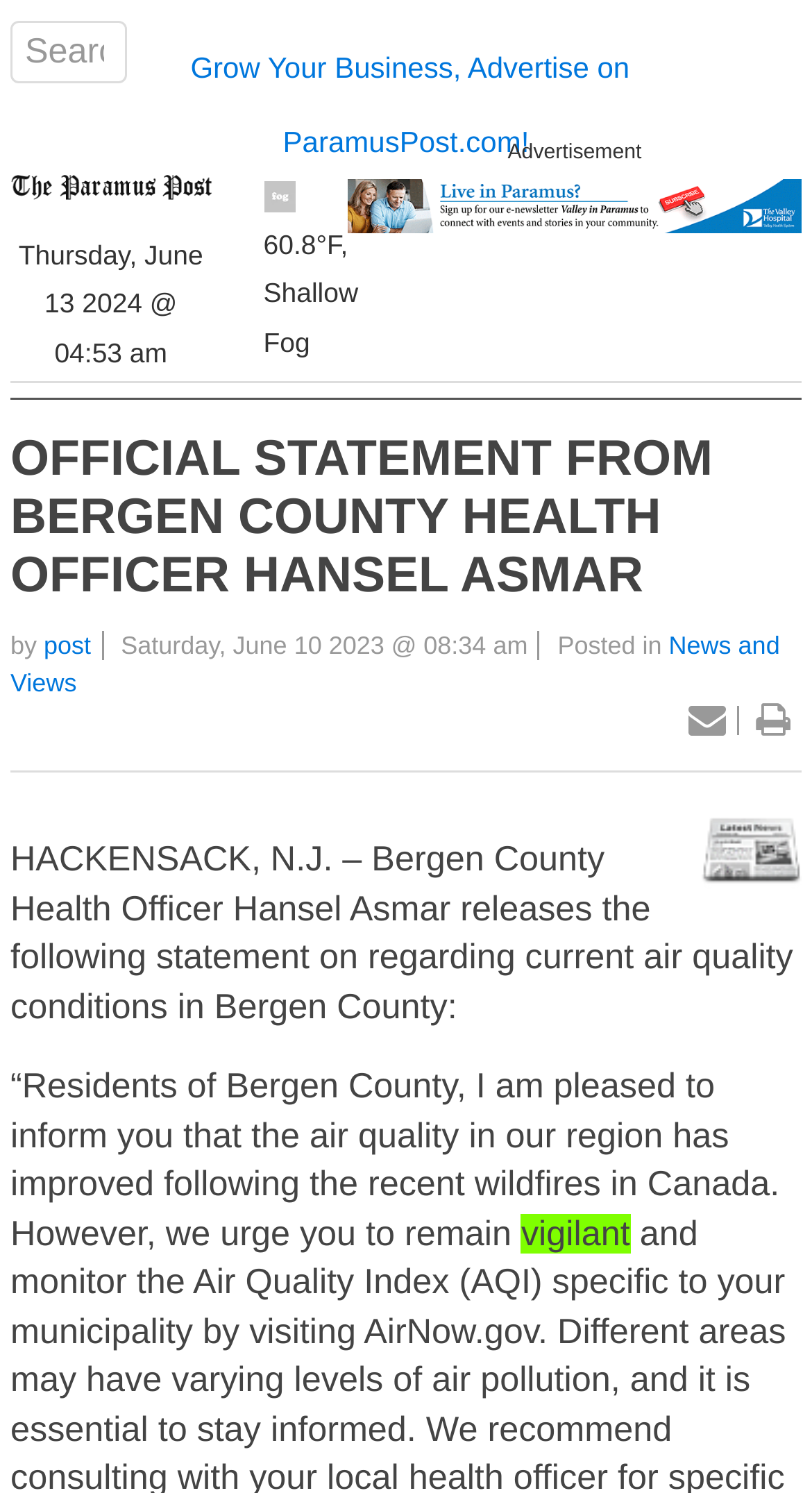What is the text of the webpage's headline?

OFFICIAL STATEMENT FROM BERGEN COUNTY HEALTH OFFICER HANSEL ASMAR